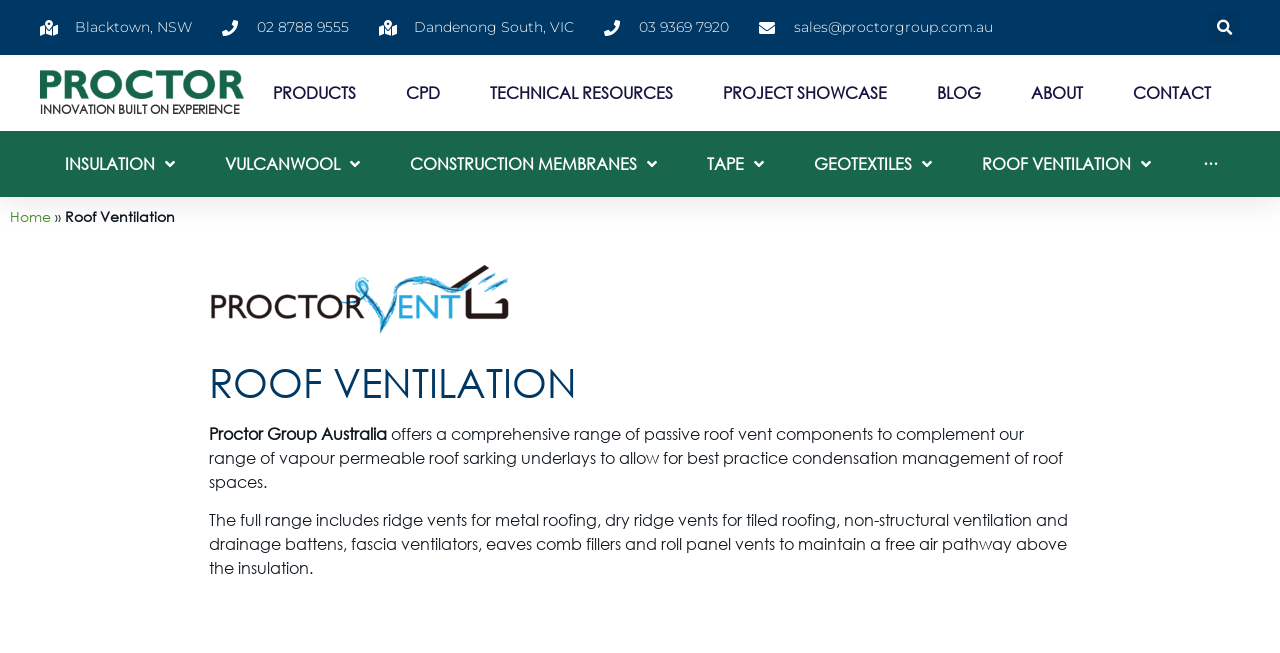Please indicate the bounding box coordinates of the element's region to be clicked to achieve the instruction: "Search for something". Provide the coordinates as four float numbers between 0 and 1, i.e., [left, top, right, bottom].

[0.781, 0.018, 0.969, 0.066]